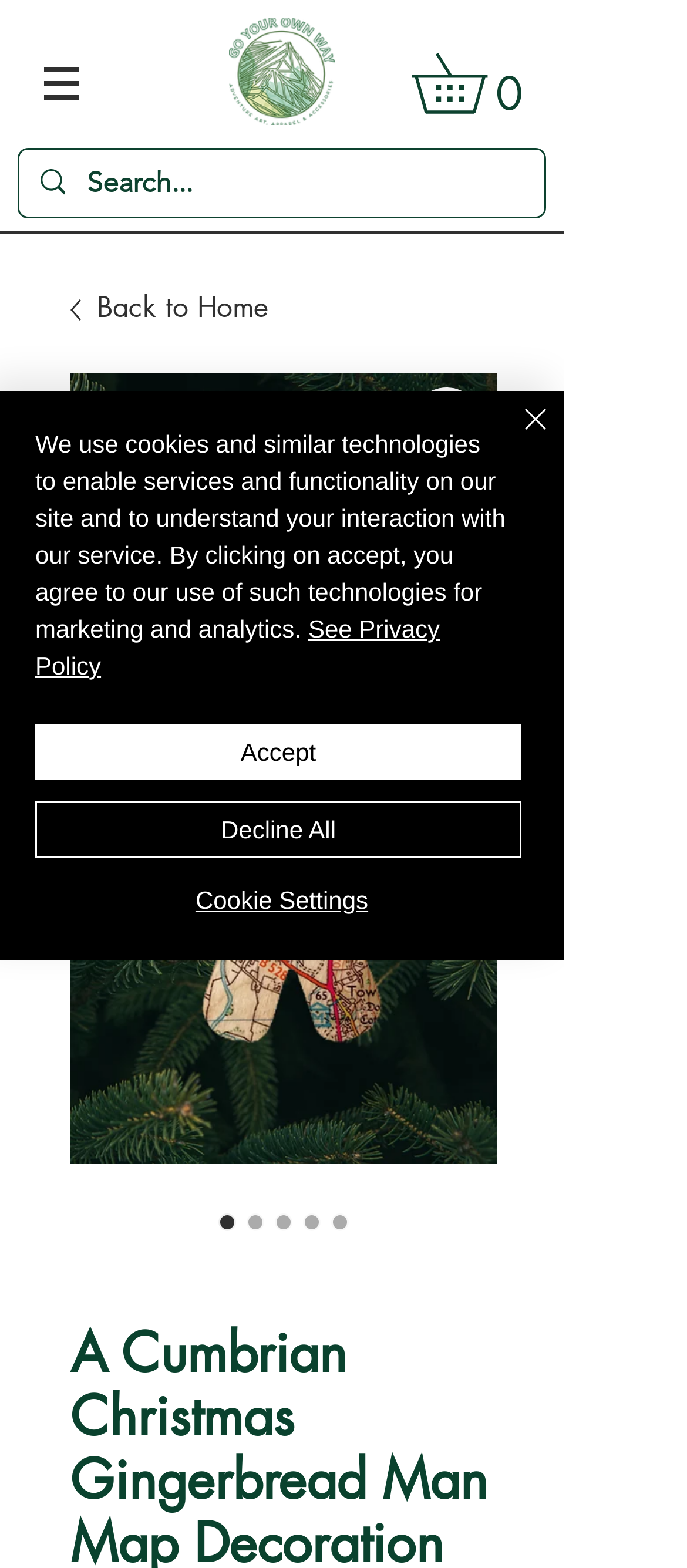What is the material of the gingerbread man map?
Using the information from the image, answer the question thoroughly.

Based on the webpage description, it is mentioned that the gingerbread man map is made from 3mm Birch Ply, which indicates the material used to create the product.